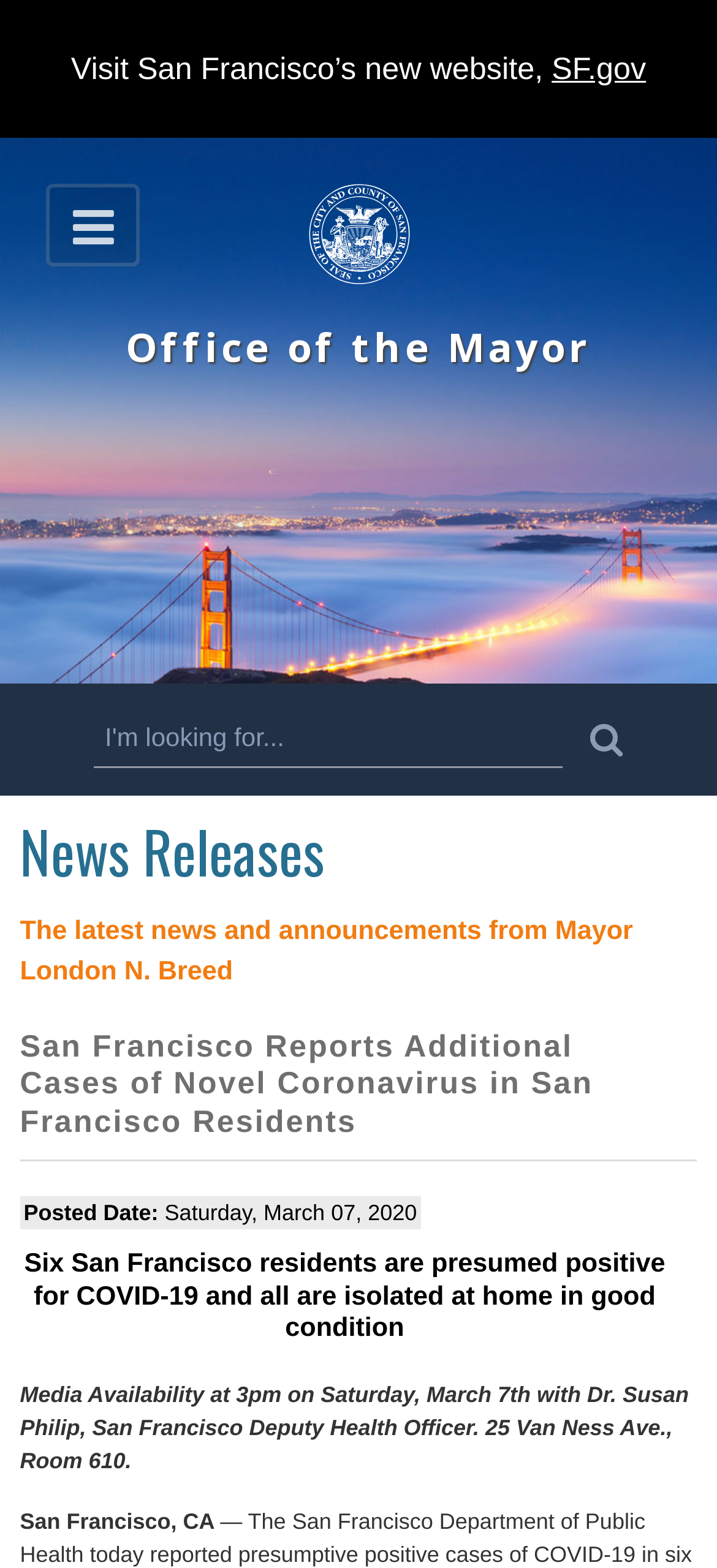Identify the bounding box for the described UI element. Provide the coordinates in (top-left x, top-left y, bottom-right x, bottom-right y) format with values ranging from 0 to 1: Office of the Mayor

[0.028, 0.203, 0.972, 0.241]